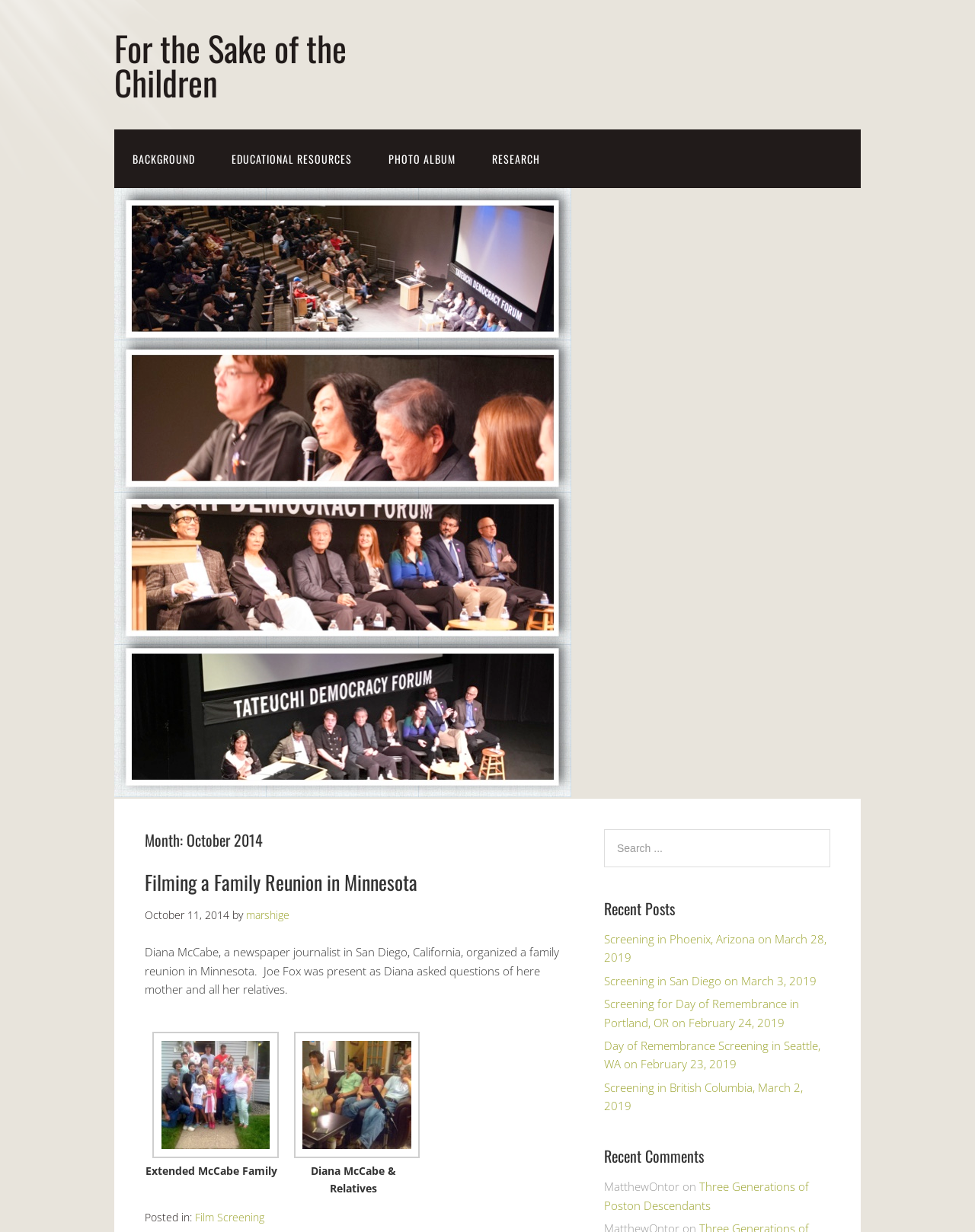Find the bounding box coordinates of the element's region that should be clicked in order to follow the given instruction: "Check the 'Recent Posts' section". The coordinates should consist of four float numbers between 0 and 1, i.e., [left, top, right, bottom].

[0.62, 0.729, 0.852, 0.746]